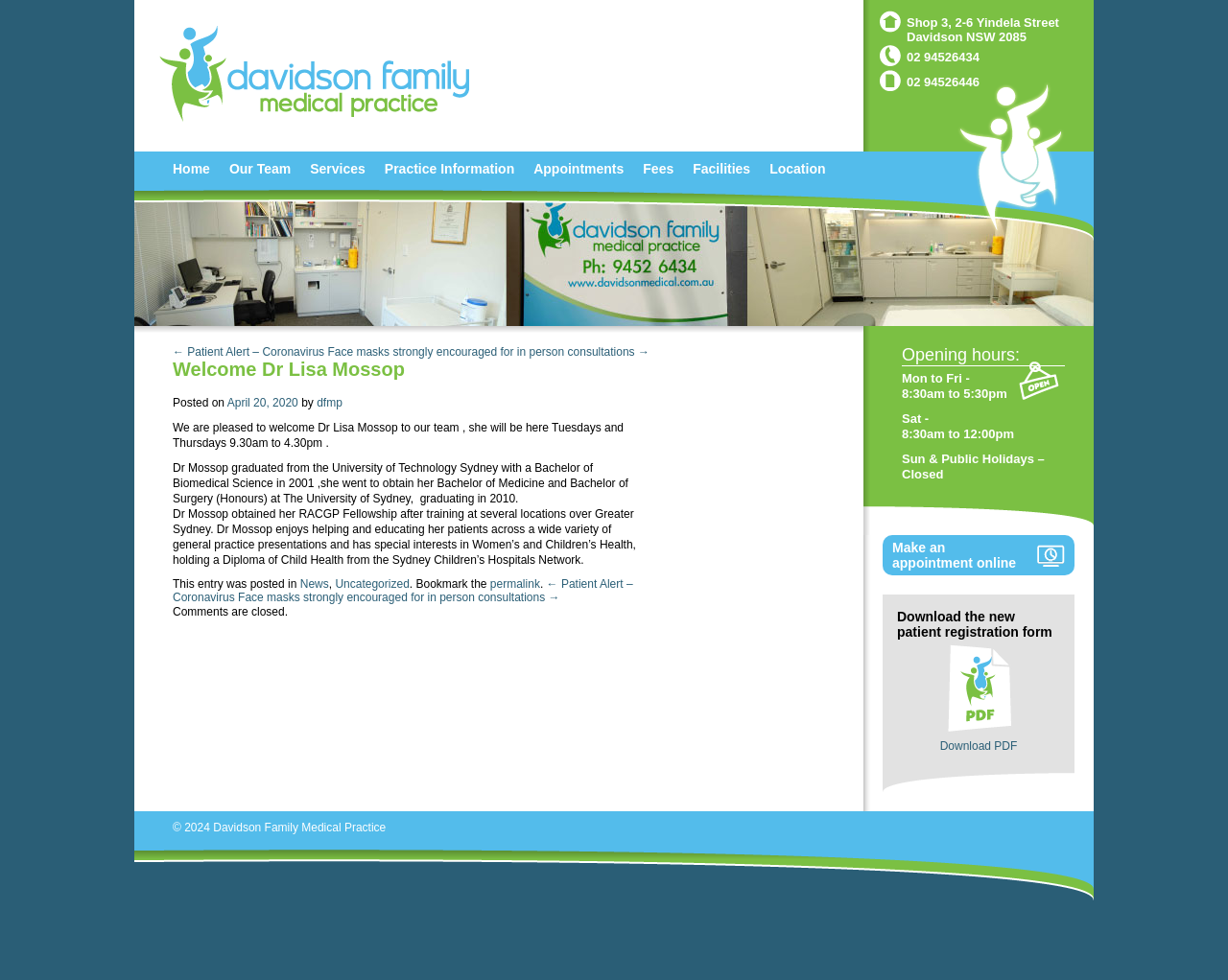Generate a thorough caption detailing the webpage content.

The webpage is about Davidson Family Medical Practice, specifically welcoming Dr. Lisa Mossop to their team. At the top, there is a logo of Davidson Family Medical Practice, accompanied by a link to the practice's homepage. Below the logo, there is a navigation menu with links to various sections of the website, including Home, Our Team, Services, and more.

The main content of the page is divided into two sections. On the left, there is a section about Dr. Lisa Mossop, including a heading, a brief introduction, and her biography. The biography is divided into three paragraphs, describing her education, training, and special interests.

On the right, there is a section with the practice's contact information, including the address, phone numbers, and opening hours. There is also a link to make an appointment online and a section to download the new patient registration form.

Throughout the page, there are several images, including the practice's logo, a banner image, and an image associated with the patient registration form. At the bottom of the page, there is a copyright notice and a link to the practice's homepage.

There are also two alerts on the page, one about the coronavirus and another about wearing face masks during in-person consultations. These alerts are displayed prominently at the top and bottom of the page.